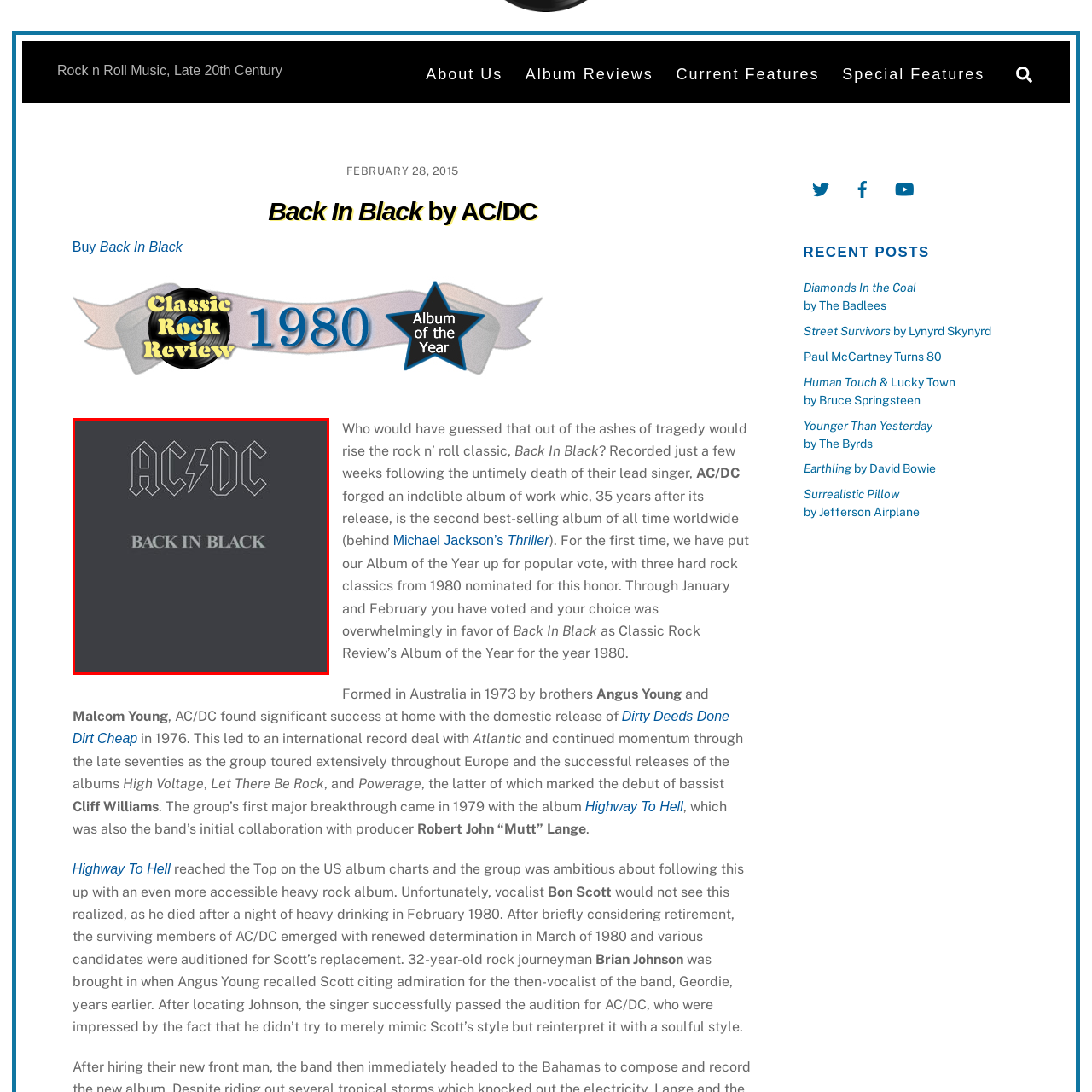What was the significance of the album 'Back In Black' in rock history?
Please carefully analyze the image highlighted by the red bounding box and give a thorough response based on the visual information contained within that section.

The caption states that the album 'not only marked a significant milestone in rock history but also became one of the best-selling albums of all time', indicating its importance in the rock music genre.